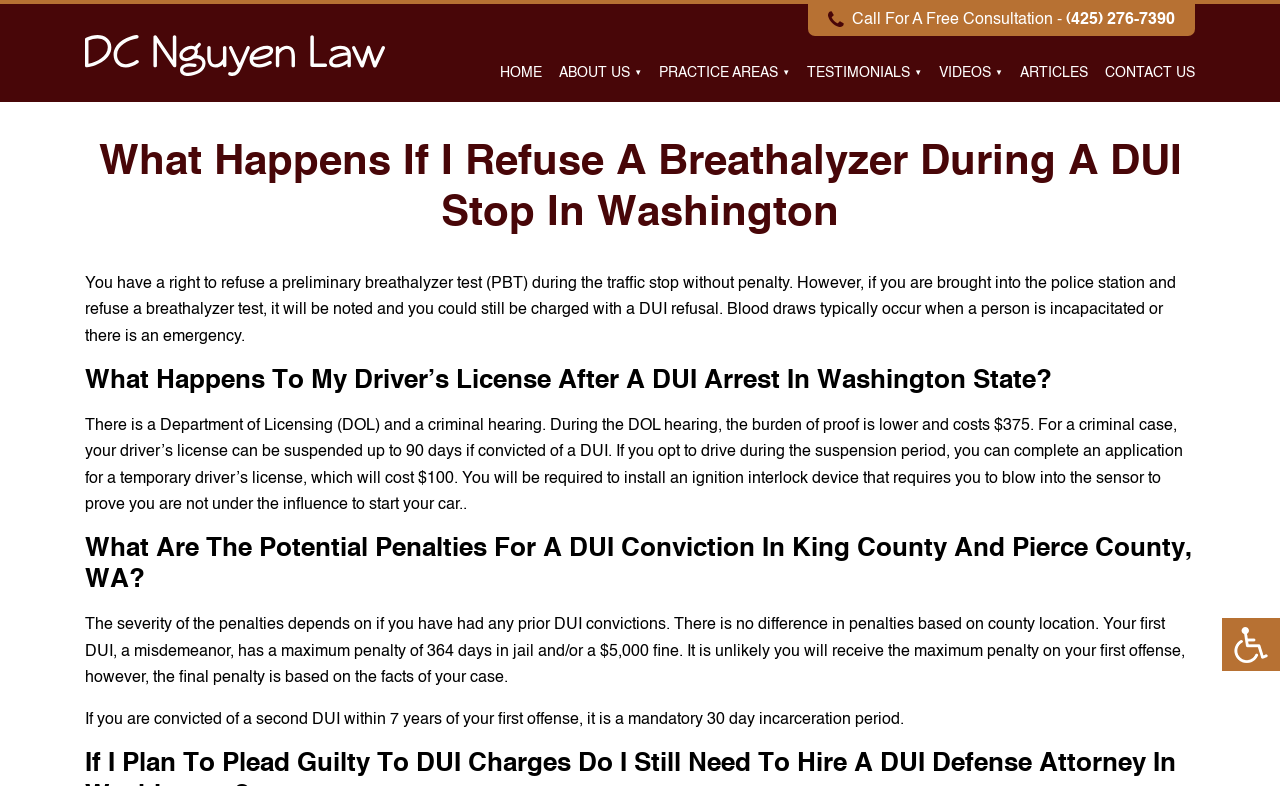Determine the bounding box for the described UI element: "Videos".

[0.734, 0.064, 0.784, 0.11]